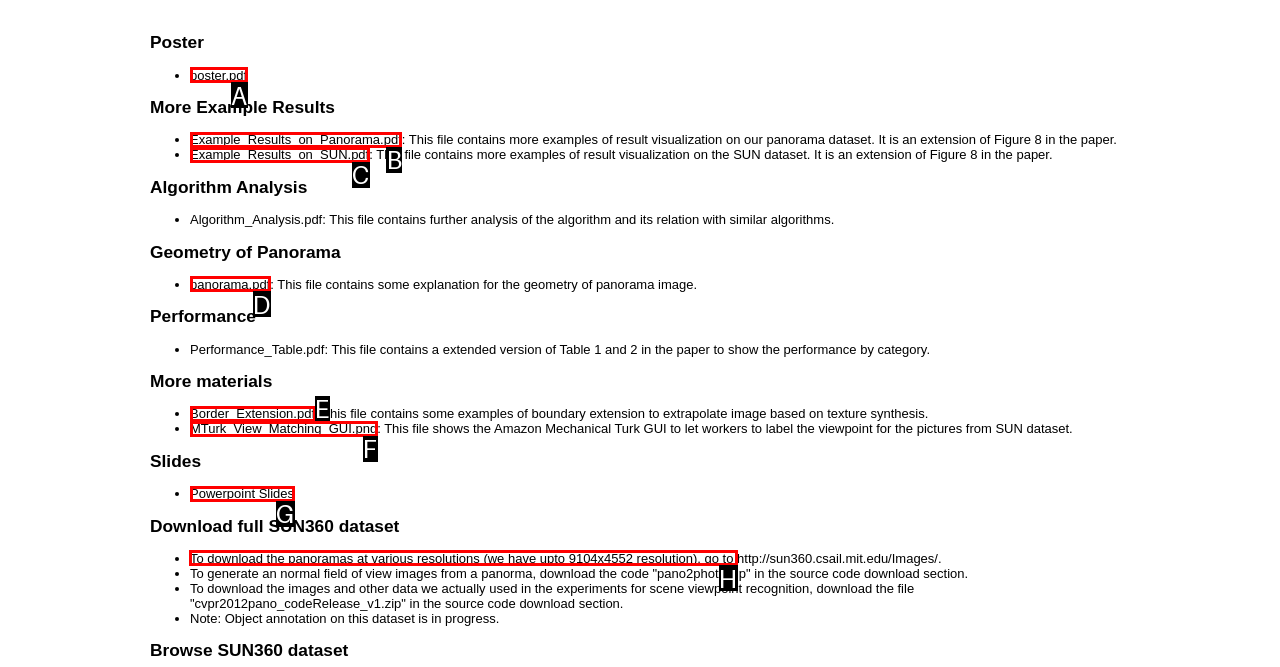Indicate which UI element needs to be clicked to fulfill the task: share by pinterest
Answer with the letter of the chosen option from the available choices directly.

None